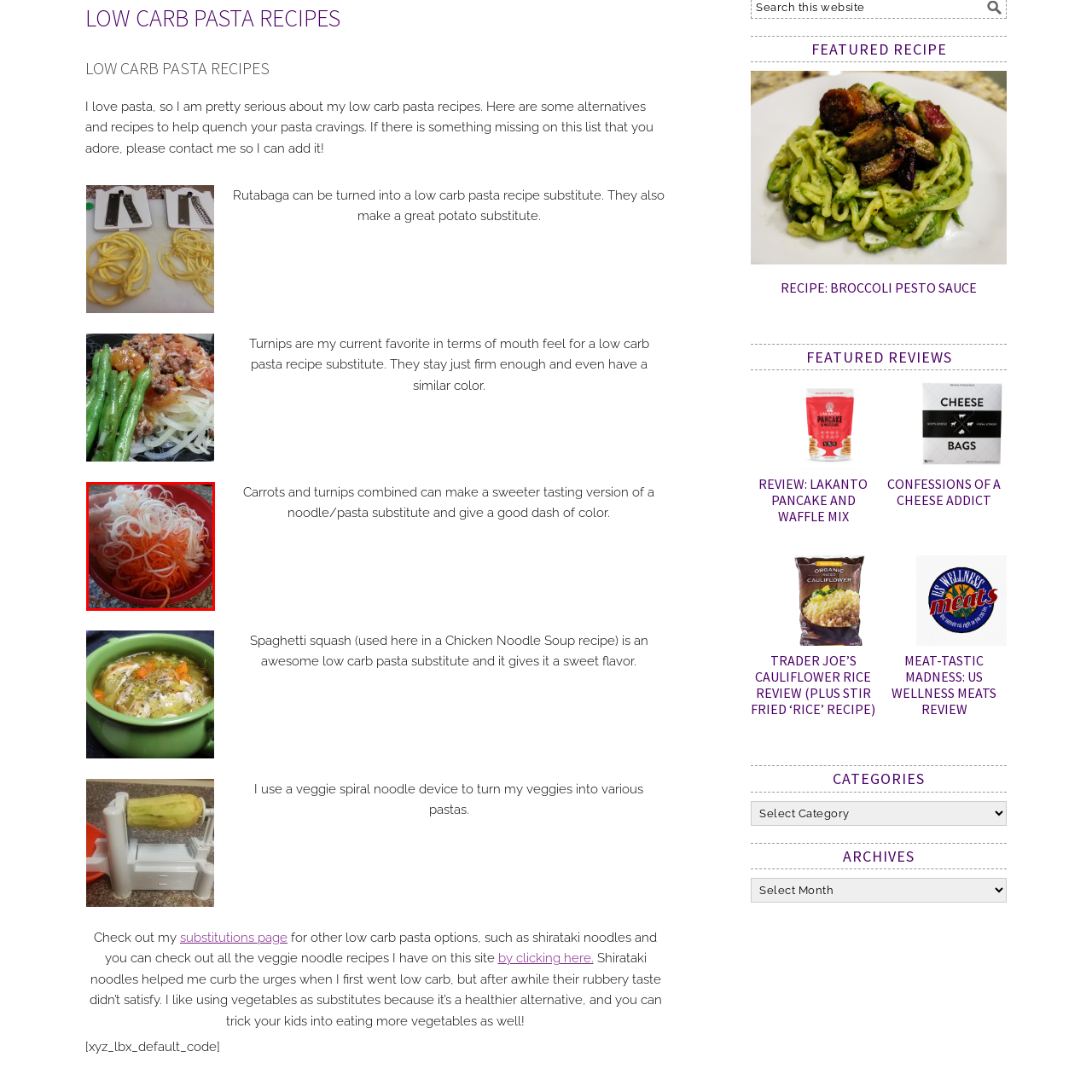Concentrate on the image section marked by the red rectangle and answer the following question comprehensively, using details from the image: What type of noodles are intertwined with carrot noodles?

According to the caption, the colorful strands include thin, orange carrot noodles intertwined with white vegetable noodles, which provides the answer to this question.